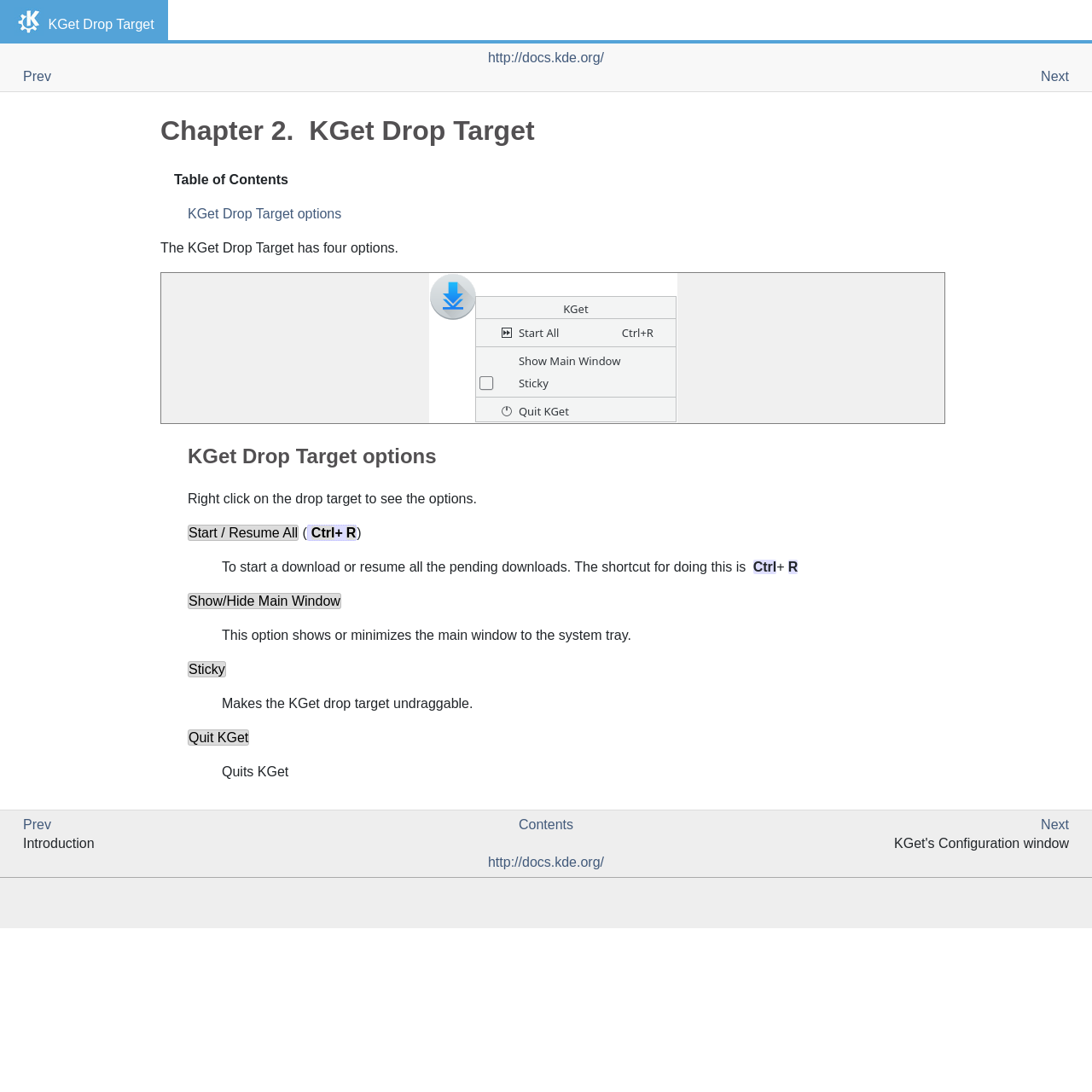Use a single word or phrase to answer the question:
What are the options in the KGet Drop Target?

Start/Resume All, Show/Hide Main Window, Sticky, Quit